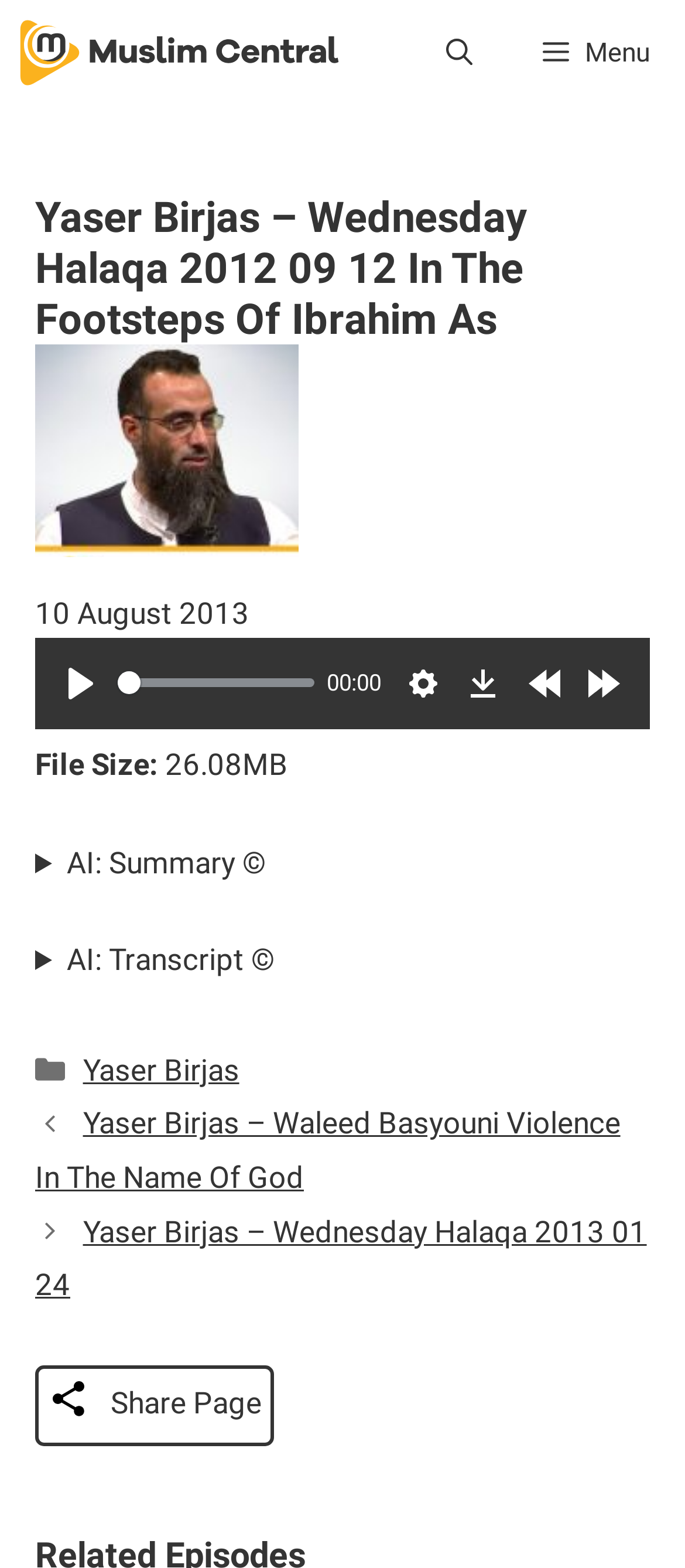Given the description "Download", provide the bounding box coordinates of the corresponding UI element.

[0.664, 0.418, 0.746, 0.454]